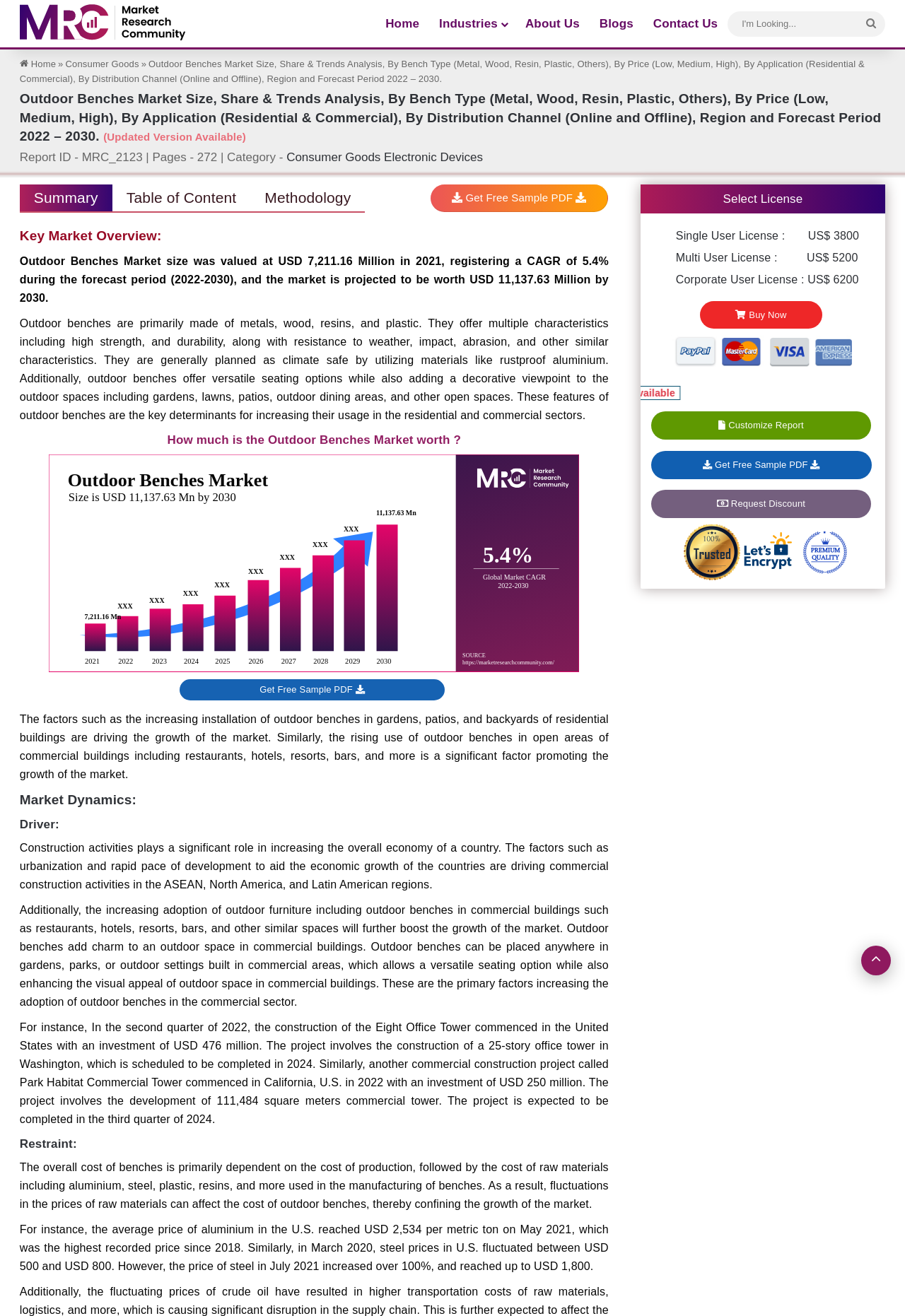Based on the element description, predict the bounding box coordinates (top-left x, top-left y, bottom-right x, bottom-right y) for the UI element in the screenshot: About Us

[0.569, 0.0, 0.651, 0.036]